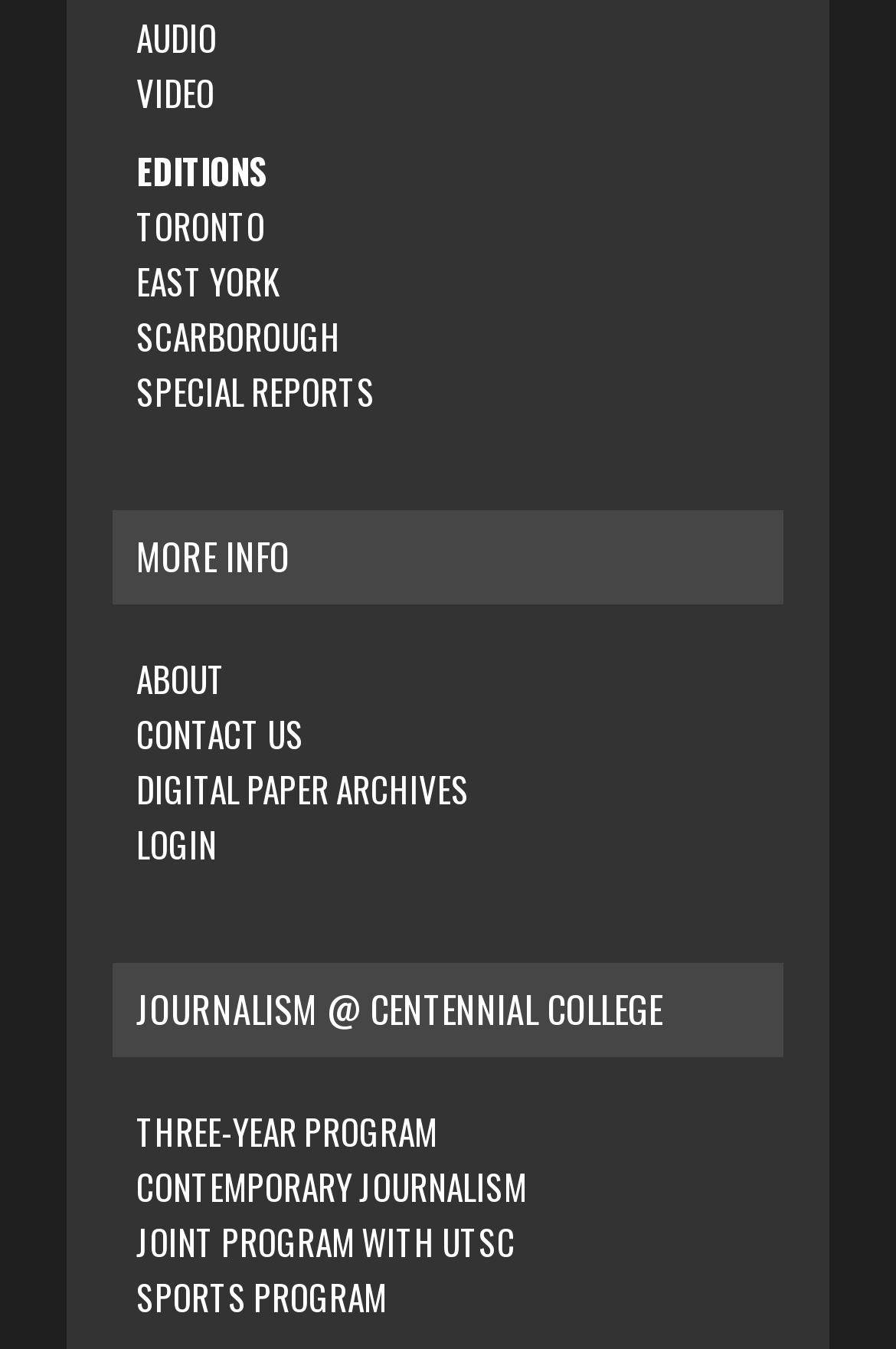Kindly determine the bounding box coordinates for the area that needs to be clicked to execute this instruction: "Explore the SPORTS PROGRAM".

[0.152, 0.942, 0.431, 0.979]